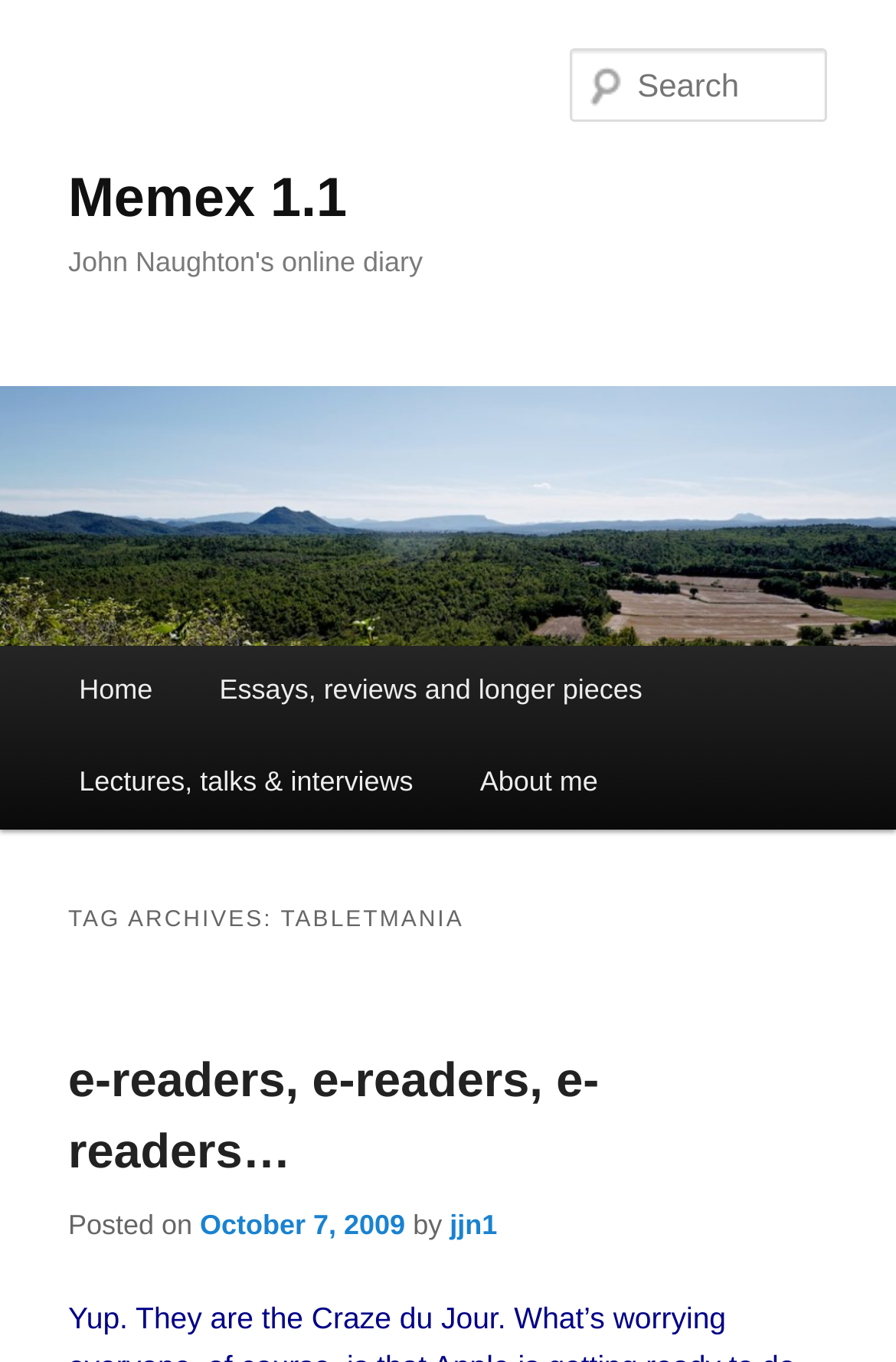Could you indicate the bounding box coordinates of the region to click in order to complete this instruction: "Search for something".

[0.637, 0.036, 0.924, 0.09]